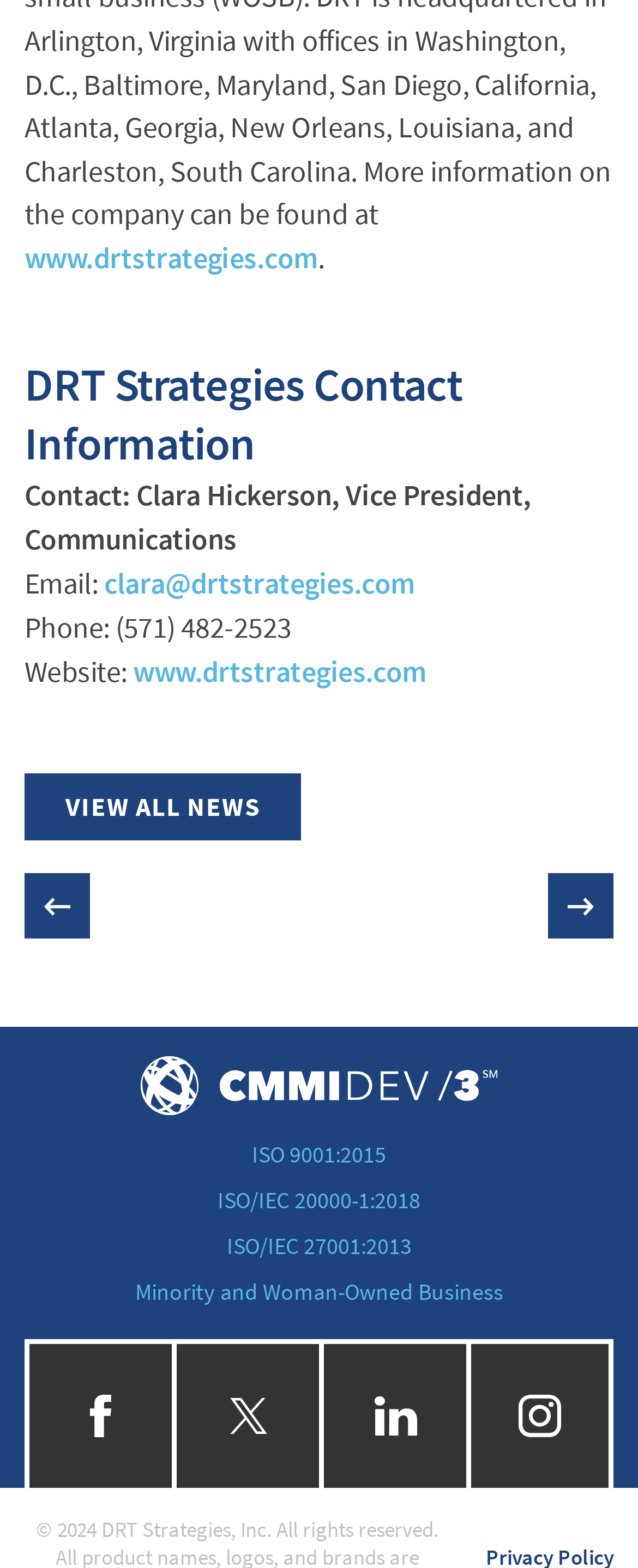What is the type of business DRT Strategies is?
From the image, provide a succinct answer in one word or a short phrase.

Minority and Woman-Owned Business